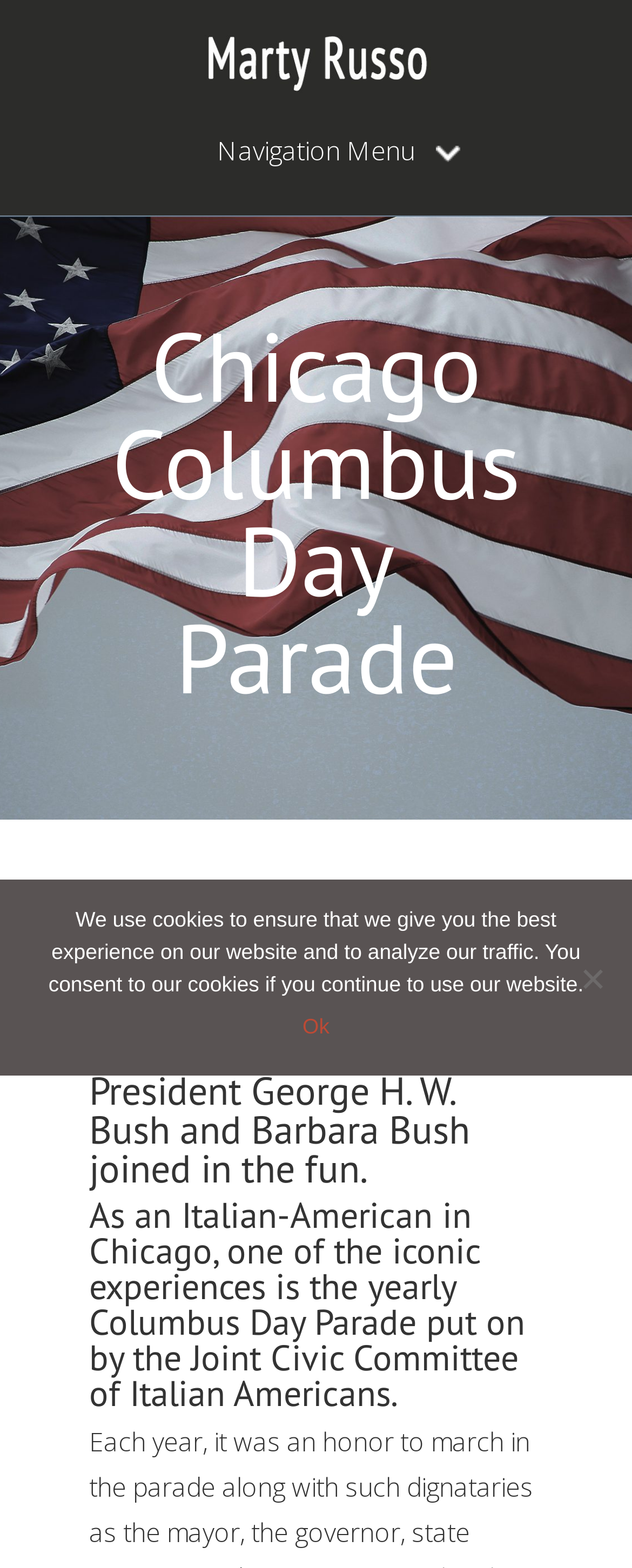Who is the former congressman talking about the parade?
Refer to the screenshot and answer in one word or phrase.

Marty Russo